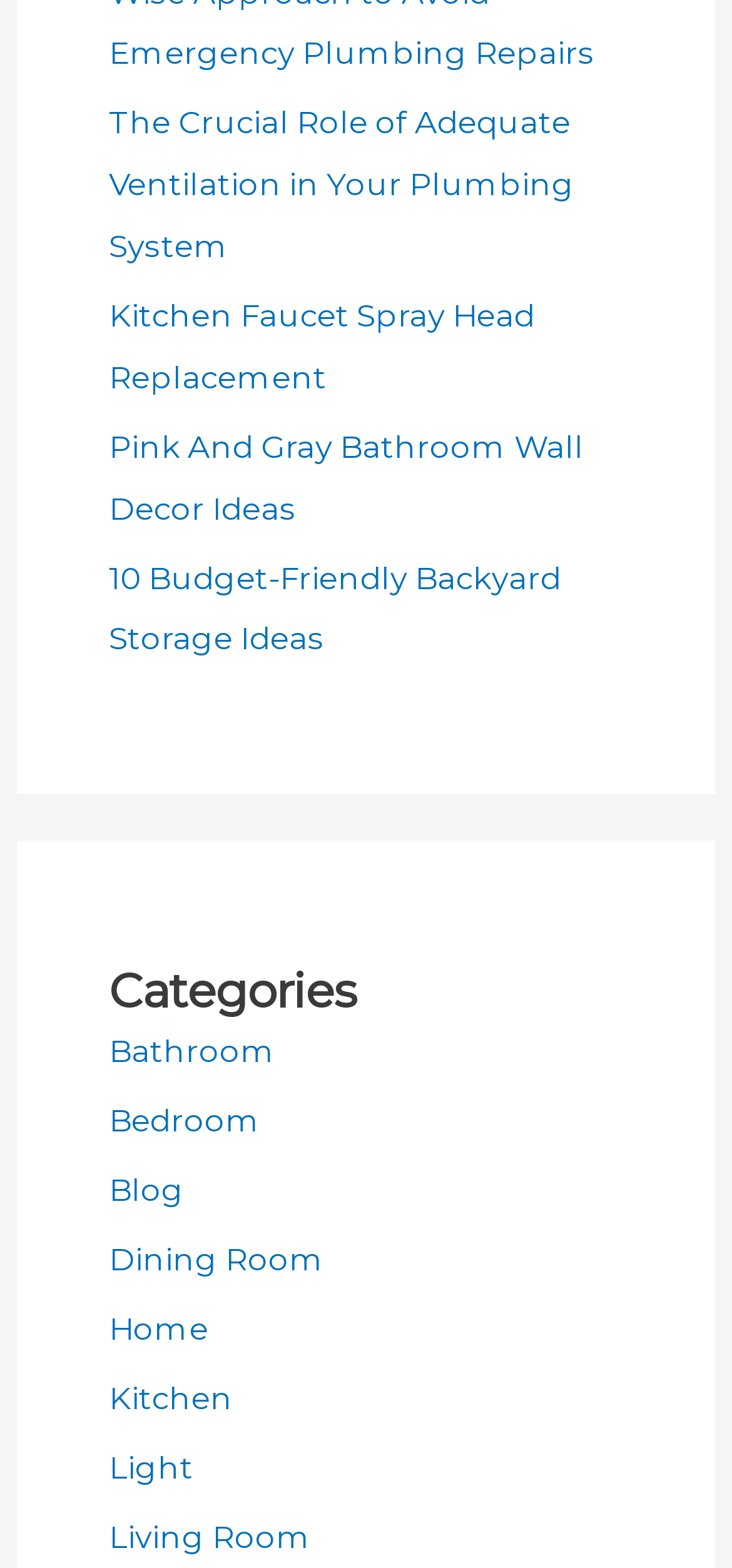Determine the bounding box coordinates of the clickable area required to perform the following instruction: "Browse home decor ideas". The coordinates should be represented as four float numbers between 0 and 1: [left, top, right, bottom].

[0.149, 0.835, 0.285, 0.859]